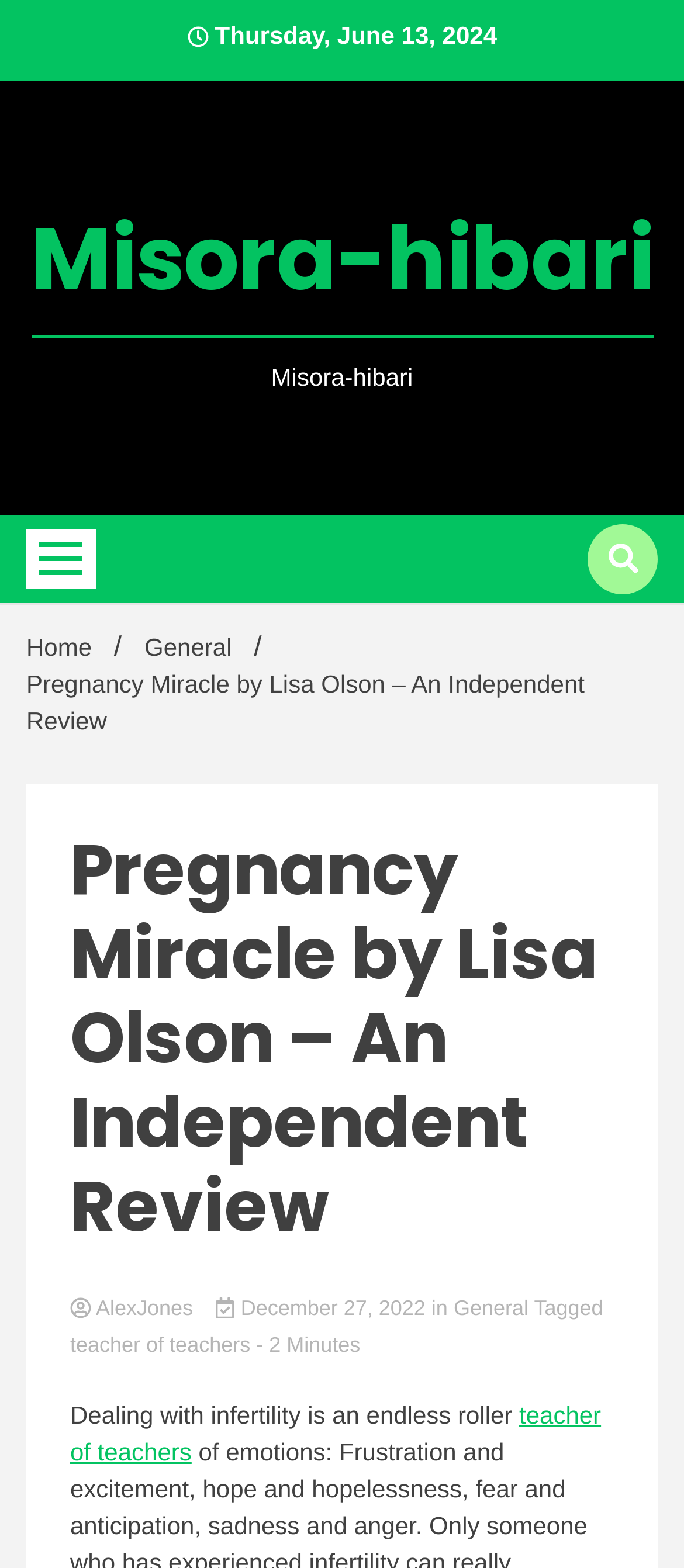What is the name of the author of the article?
Please look at the screenshot and answer in one word or a short phrase.

AlexJones